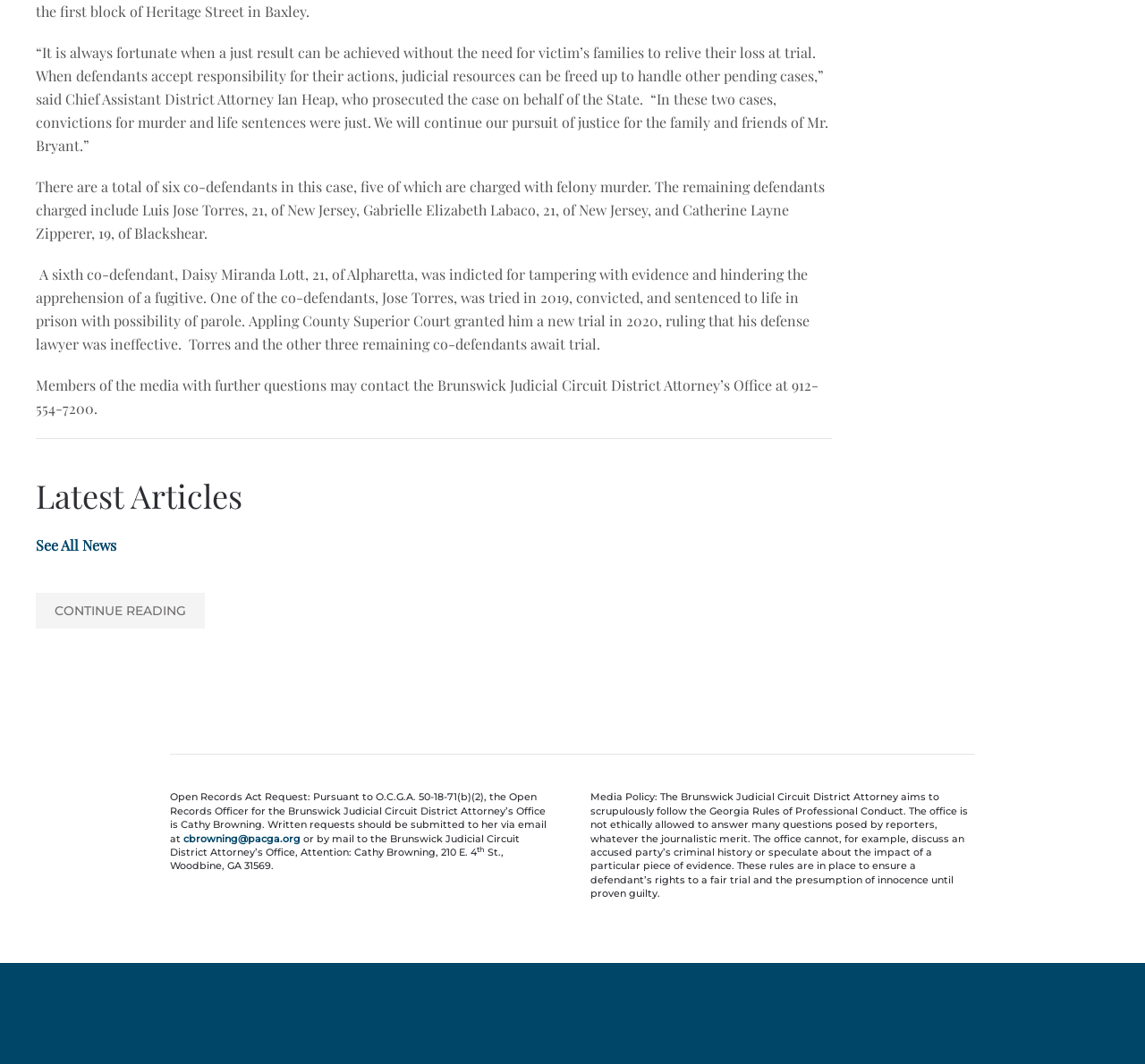Give a short answer to this question using one word or a phrase:
Who is the Chief Assistant District Attorney?

Ian Heap